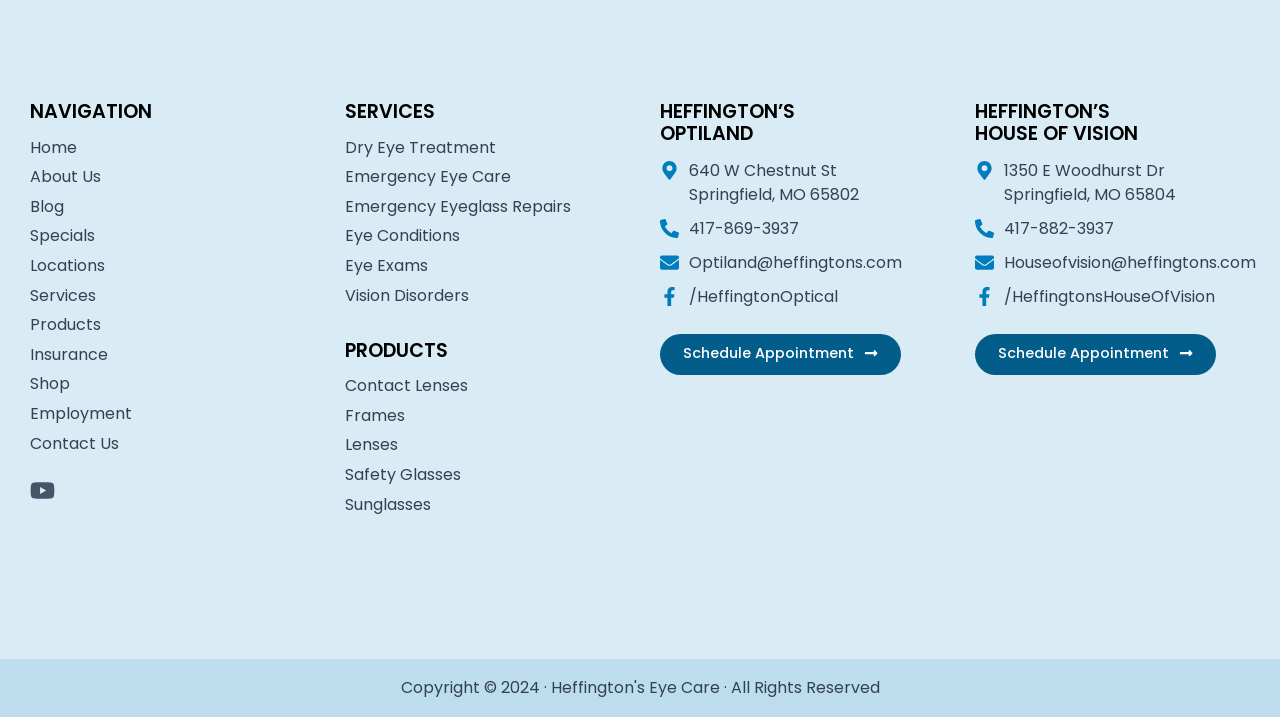Provide the bounding box coordinates, formatted as (top-left x, top-left y, bottom-right x, bottom-right y), with all values being floating point numbers between 0 and 1. Identify the bounding box of the UI element that matches the description: Schedule Appointment

[0.516, 0.465, 0.704, 0.522]